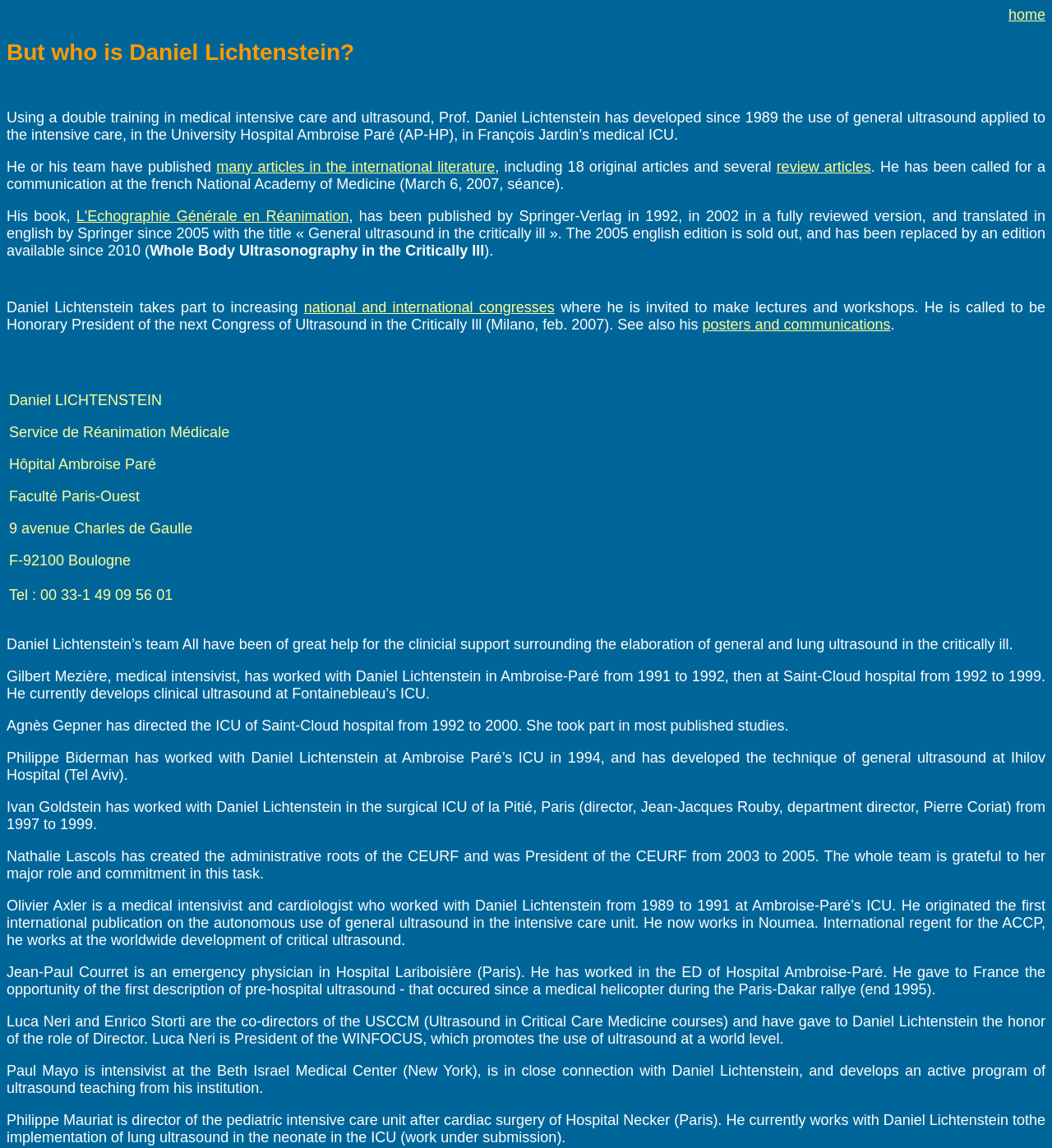What is the title of Daniel Lichtenstein's book?
Look at the image and respond with a one-word or short phrase answer.

L'Echographie Générale en Réanimation